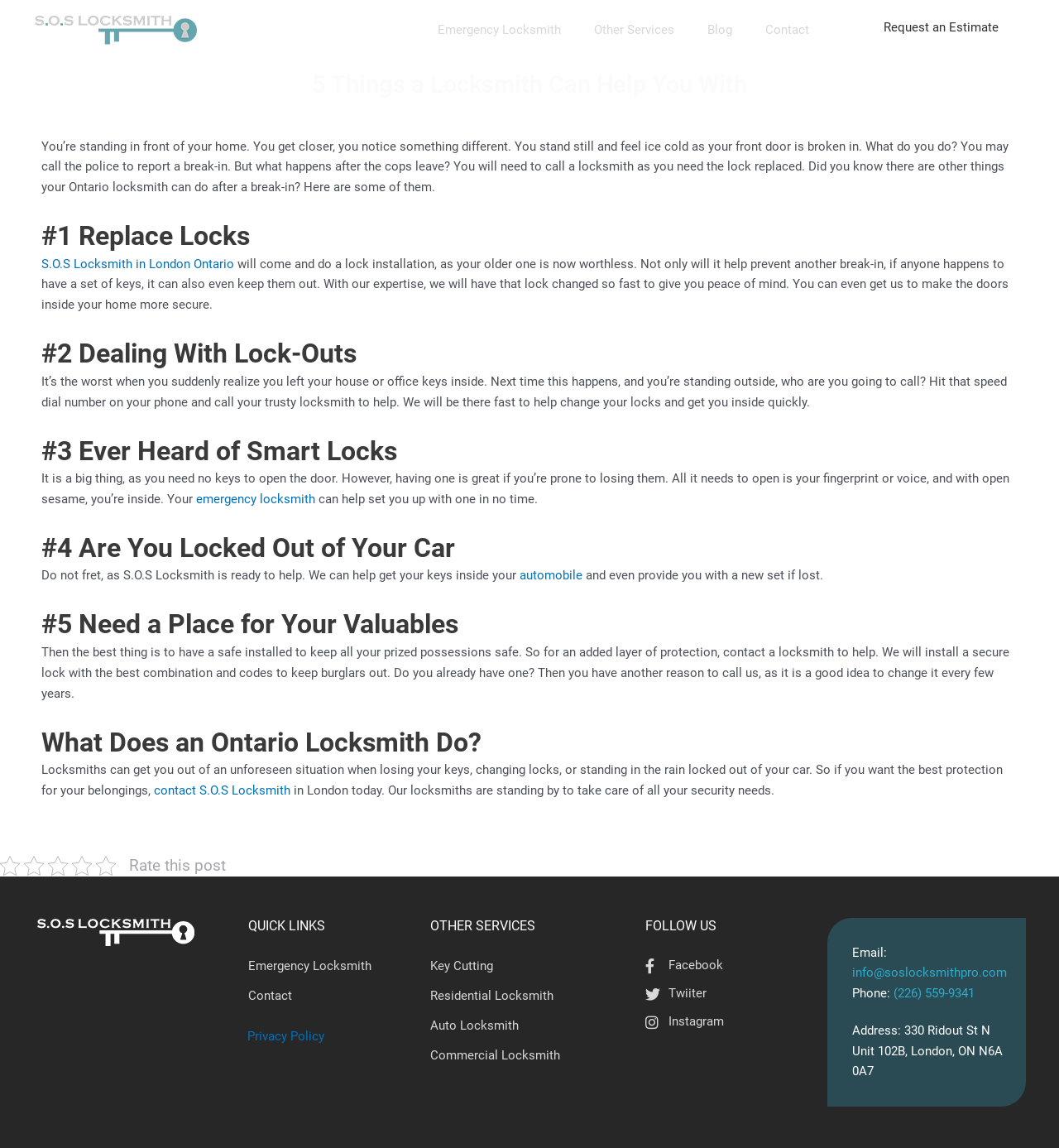What is the benefit of replacing locks after a break-in?
Using the visual information from the image, give a one-word or short-phrase answer.

Prevent another break-in